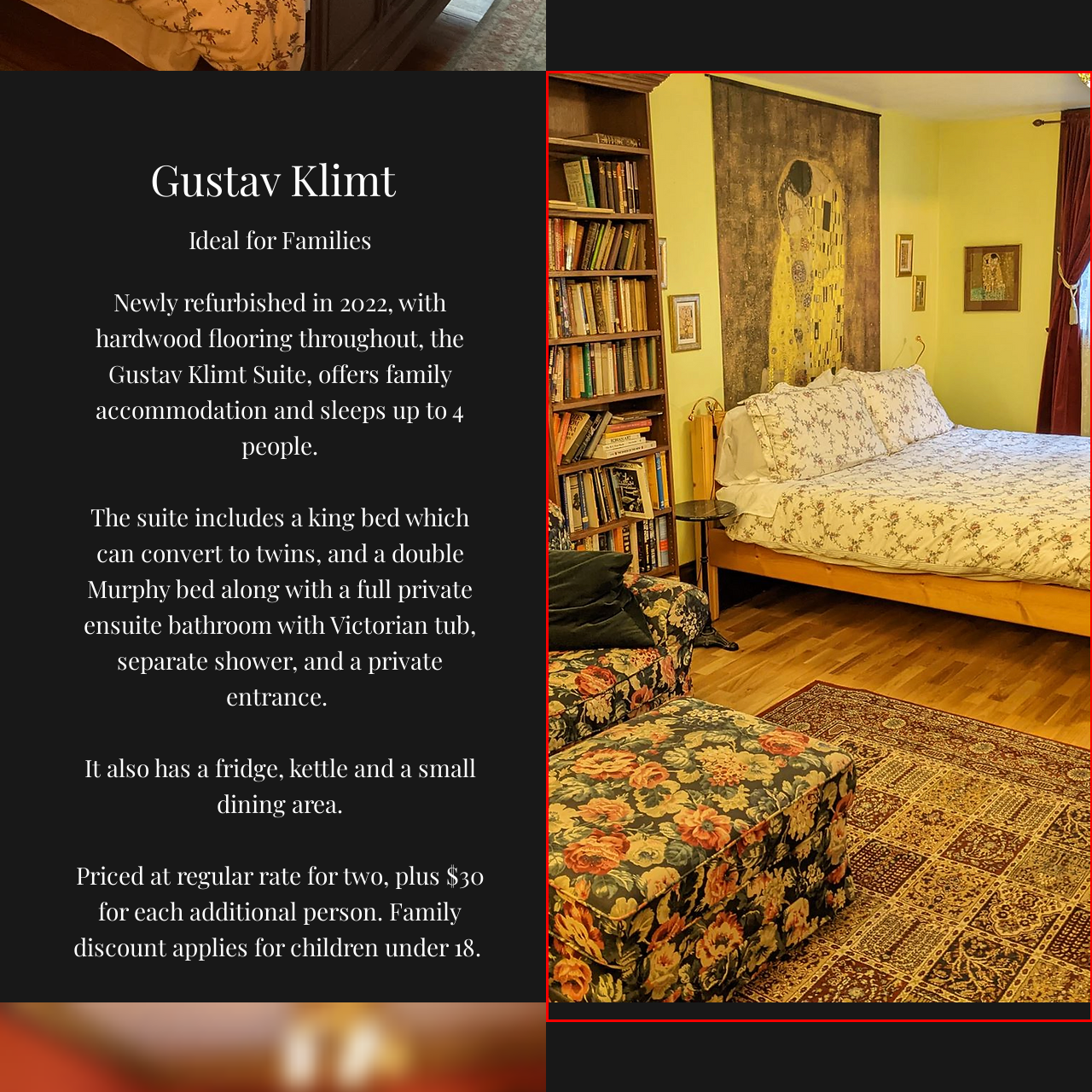Offer a detailed explanation of the elements found within the defined red outline.

The image showcases the cozy and inviting interior of the **Gustav Klimt Suite**, designed to be ideal for families. A prominent feature of the room is a large bed adorned with a floral-patterned duvet, positioned against a soft yellow wall that creates a warm ambiance. Above the bed hangs a striking tapestry depicting one of Klimt's renowned works, adding an artistic touch to the space.

To the left, a sturdy bookcase is filled with books, emphasizing a love for reading and creating a welcoming atmosphere. A comfortable floral-patterned sofa sits nearby, accented by plush black cushions, providing a perfect spot for relaxation. The rich, patterned area rug on the wooden floor adds to the room's charm and warmth.

This suite was newly refurbished in 2022, including modern amenities such as hardwood flooring, making it a suitable choice for families. It accommodates up to four guests, featuring a versatile king bed that can be configured into twin beds, along with a double Murphy bed. The suite also boasts a private ensuite bathroom with both a Victorian tub and a separate shower, ensuring comfort and convenience. Additionally, the presence of a small dining area with essentials like a fridge and kettle enhances its usability for families seeking a homely retreat.